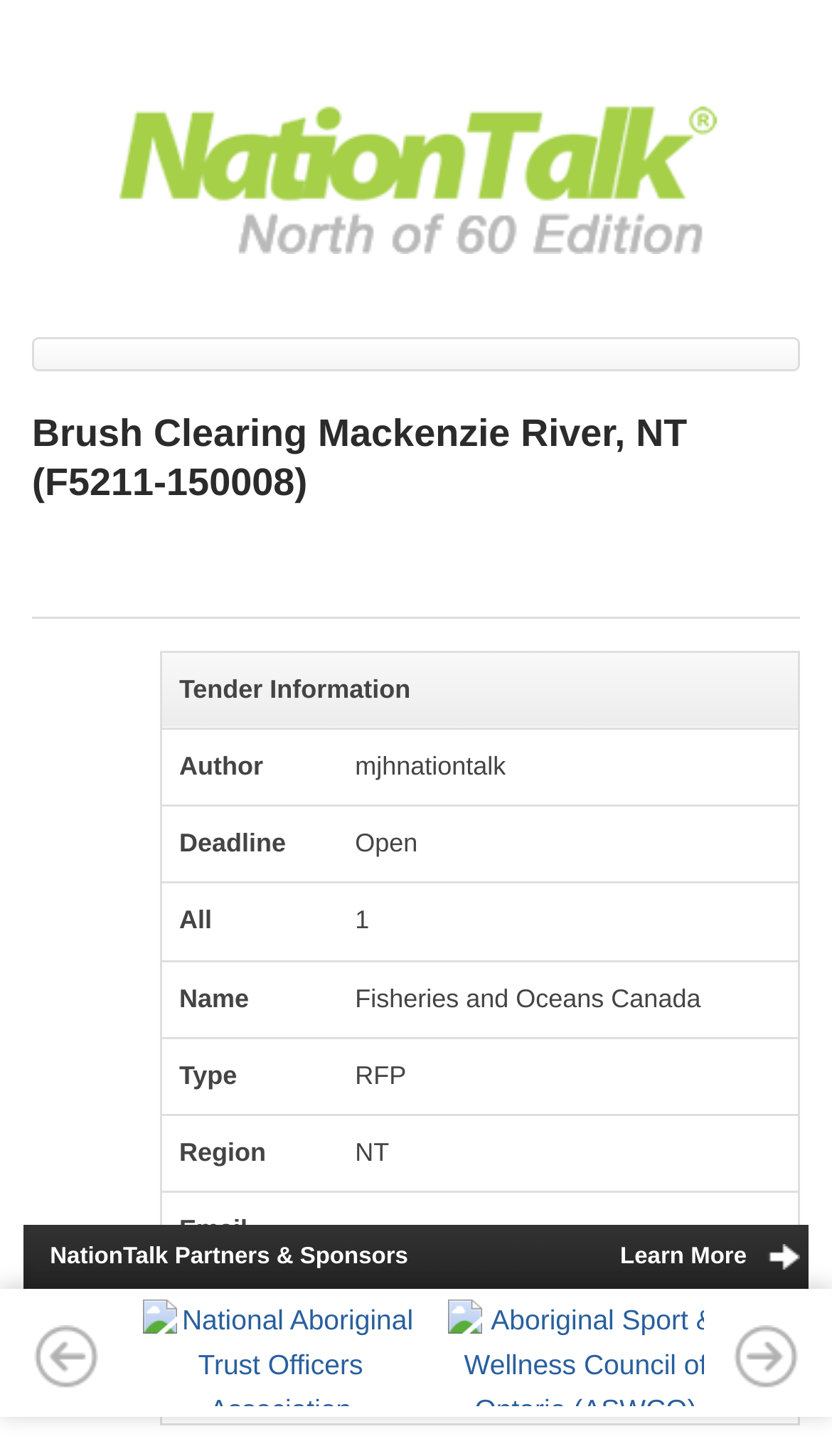Consider the image and give a detailed and elaborate answer to the question: 
What is the type of the tender?

The type of the tender can be found in the table element, in the row with the header 'Type', which is 'RFP'.